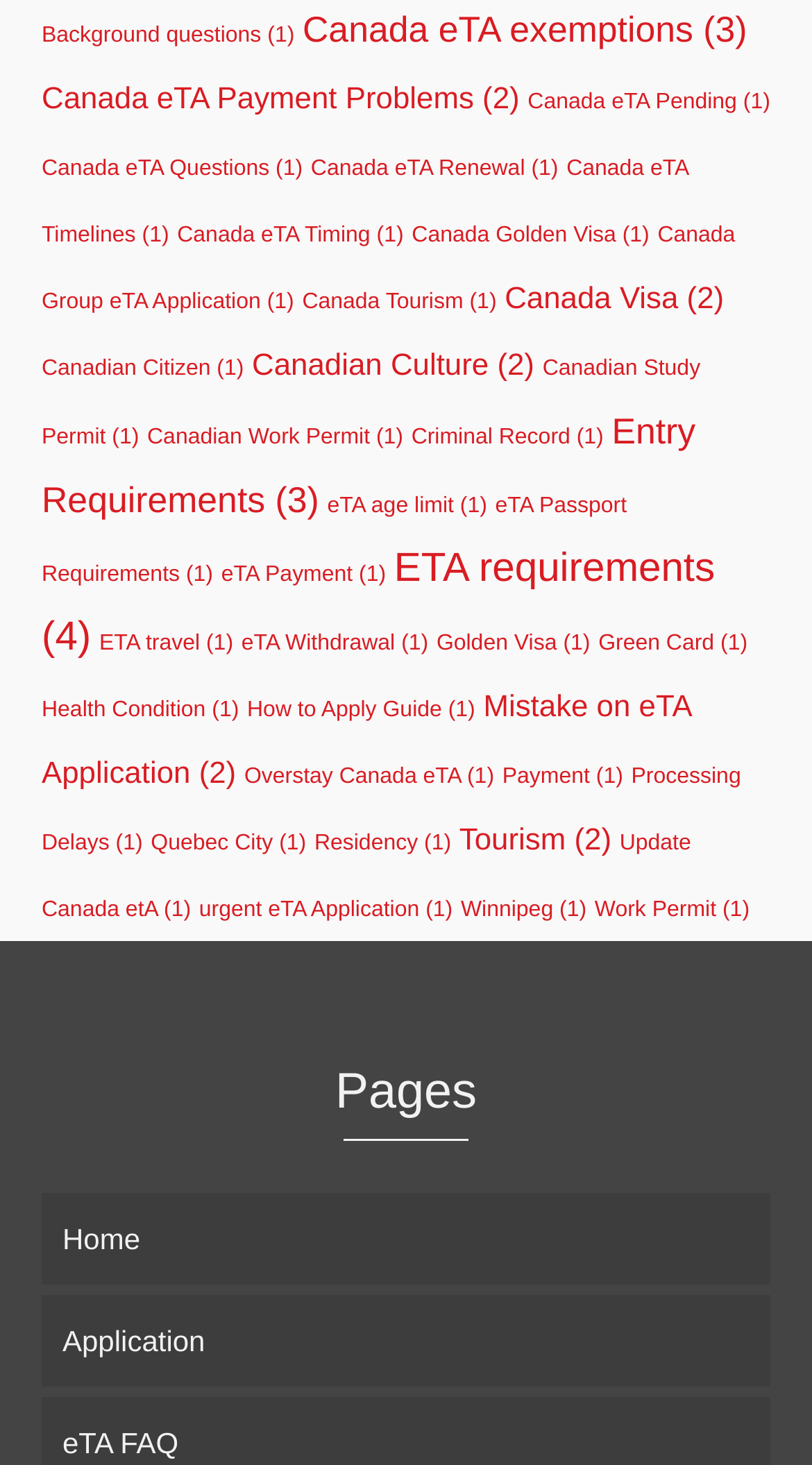Find the bounding box coordinates of the element's region that should be clicked in order to follow the given instruction: "Check Entry Requirements". The coordinates should consist of four float numbers between 0 and 1, i.e., [left, top, right, bottom].

[0.051, 0.28, 0.857, 0.356]